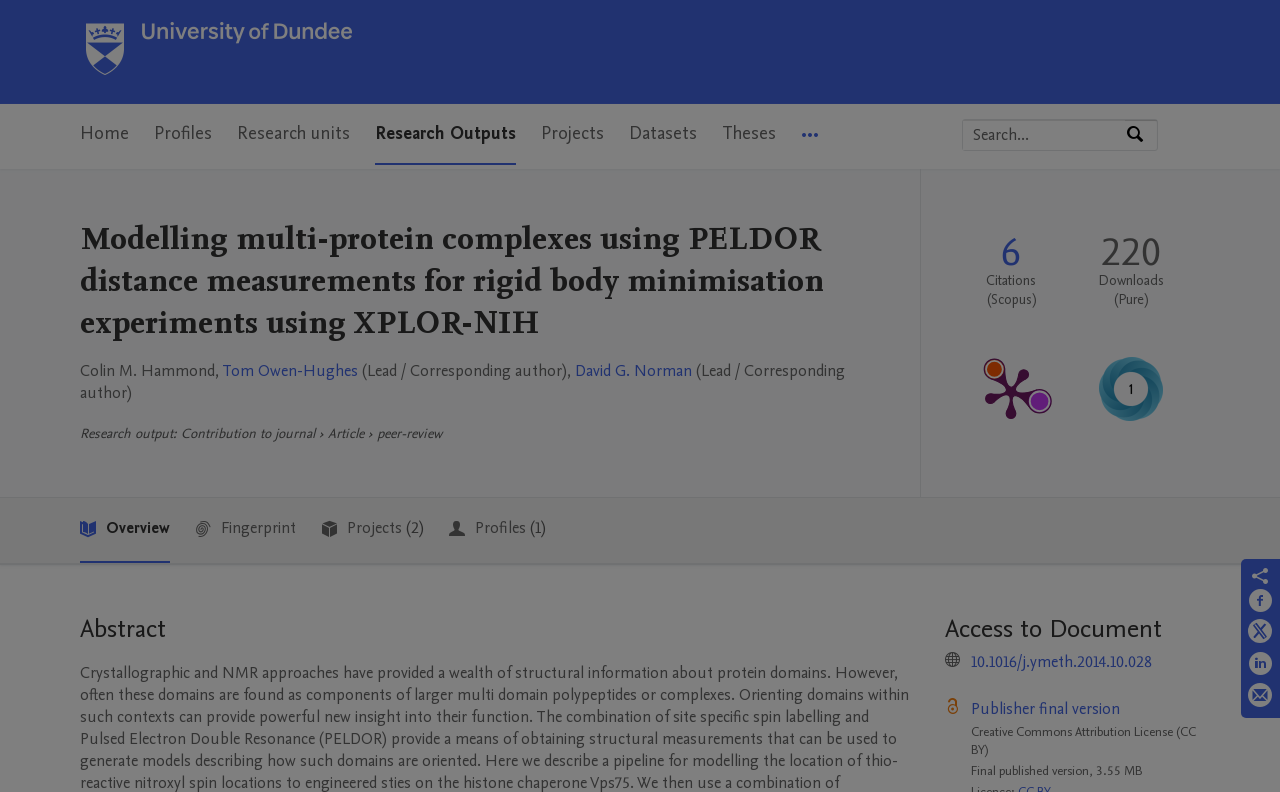Locate the bounding box coordinates of the clickable area needed to fulfill the instruction: "Share on Facebook".

[0.975, 0.742, 0.995, 0.782]